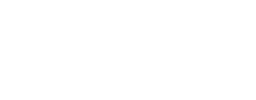Please provide a one-word or phrase answer to the question: 
What is the possible context of the emblem?

Religious gatherings or educational materials